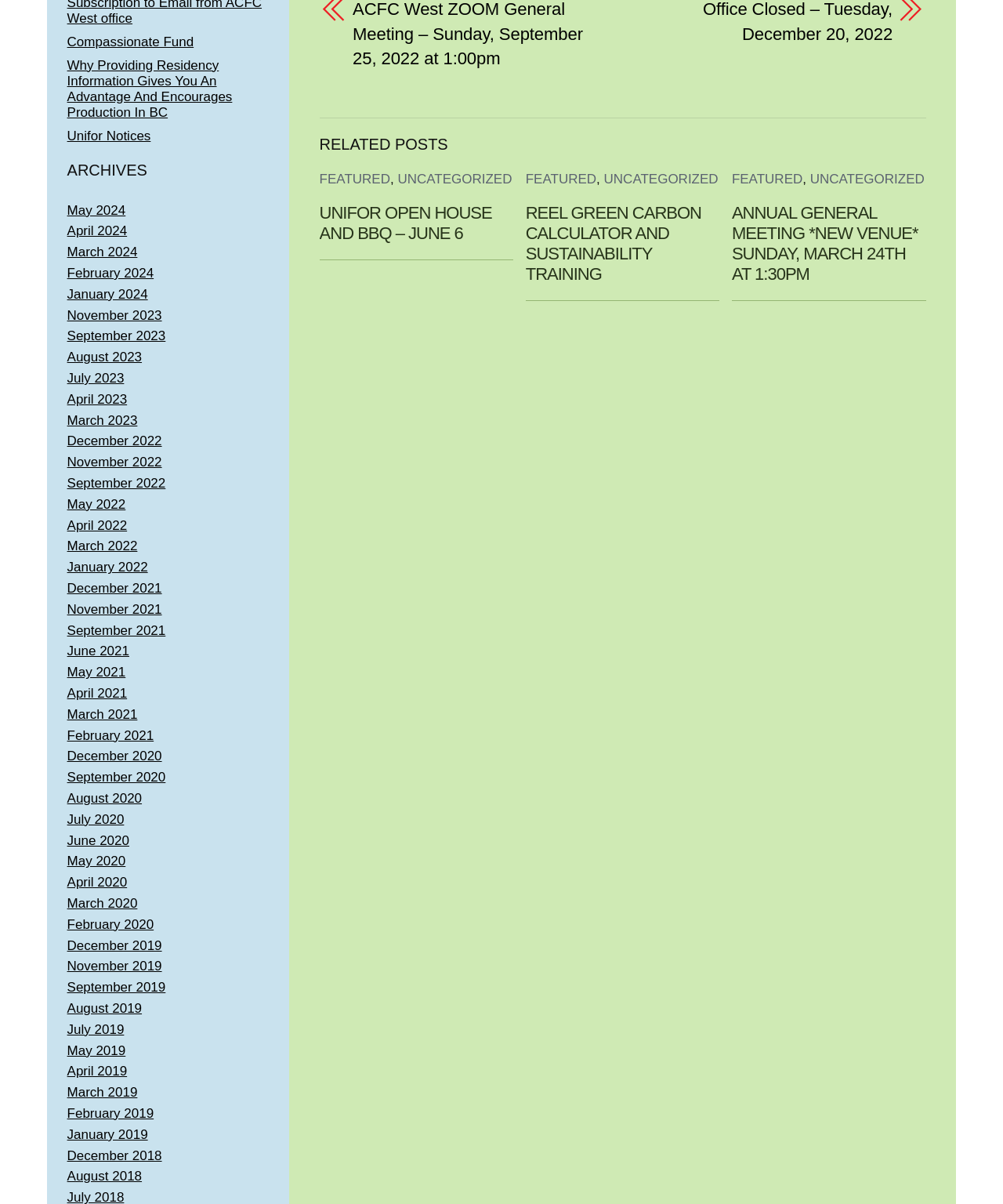Indicate the bounding box coordinates of the element that needs to be clicked to satisfy the following instruction: "View the 'Popular Categories' section". The coordinates should be four float numbers between 0 and 1, i.e., [left, top, right, bottom].

None